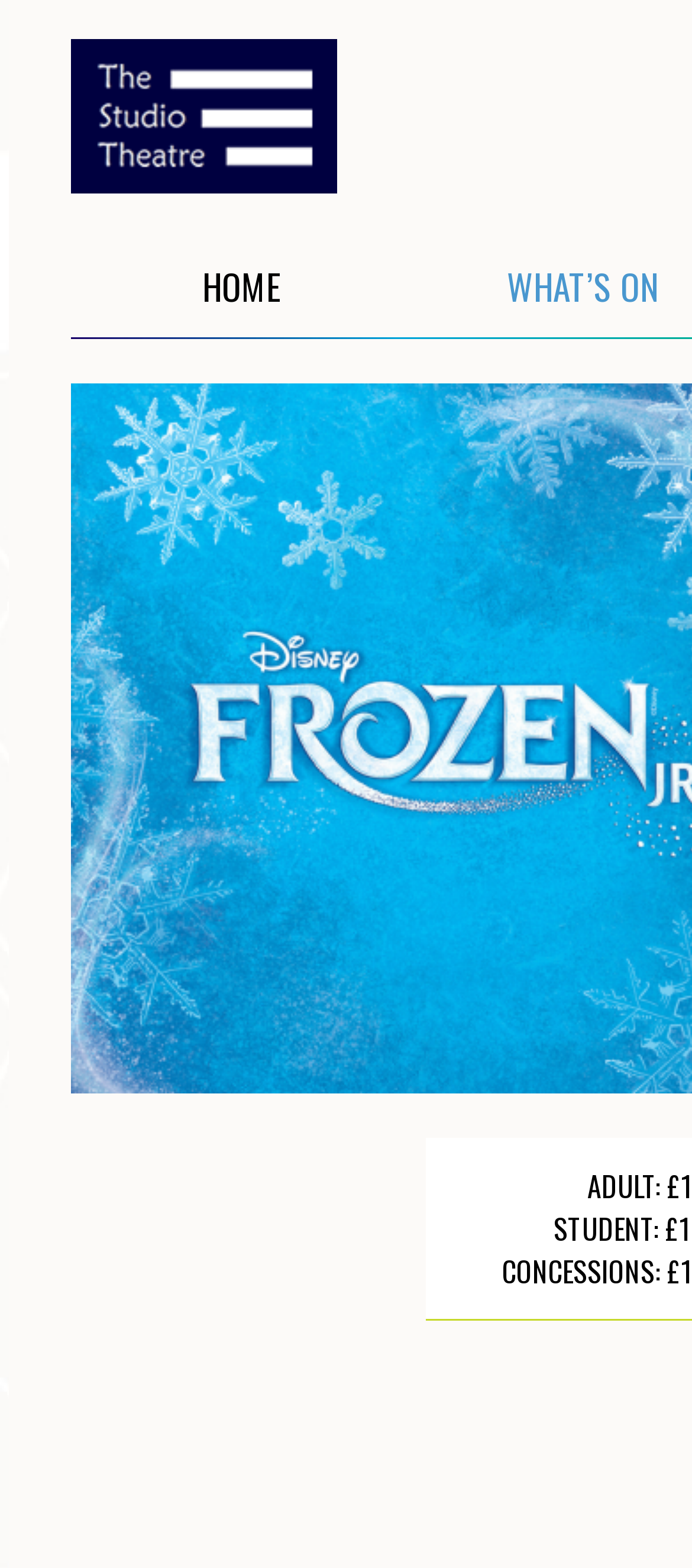Identify the bounding box for the described UI element: "What’s On".

[0.732, 0.165, 0.95, 0.199]